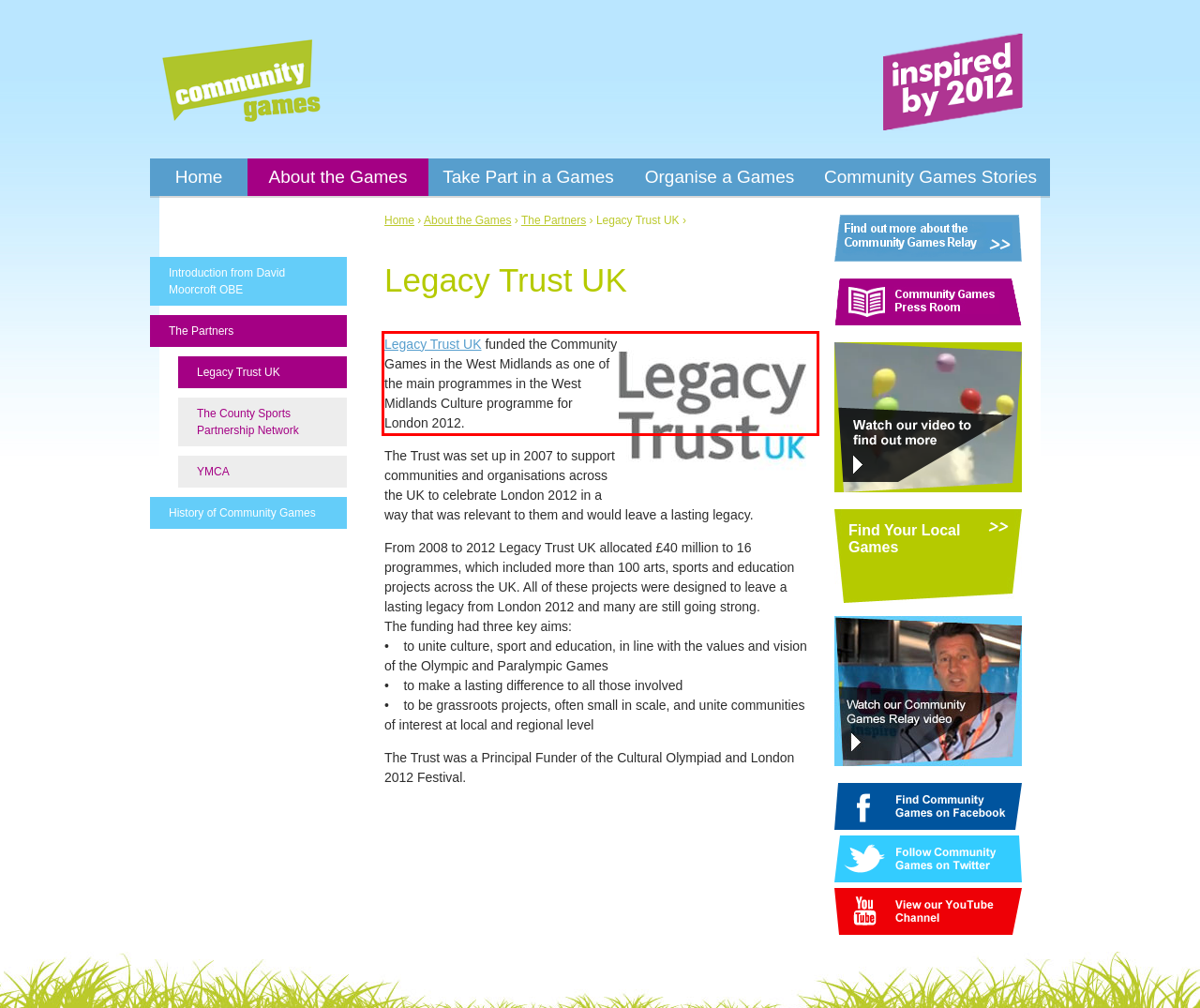You are given a screenshot with a red rectangle. Identify and extract the text within this red bounding box using OCR.

Legacy Trust UK funded the Community Games in the West Midlands as one of the main programmes in the West Midlands Culture programme for London 2012.